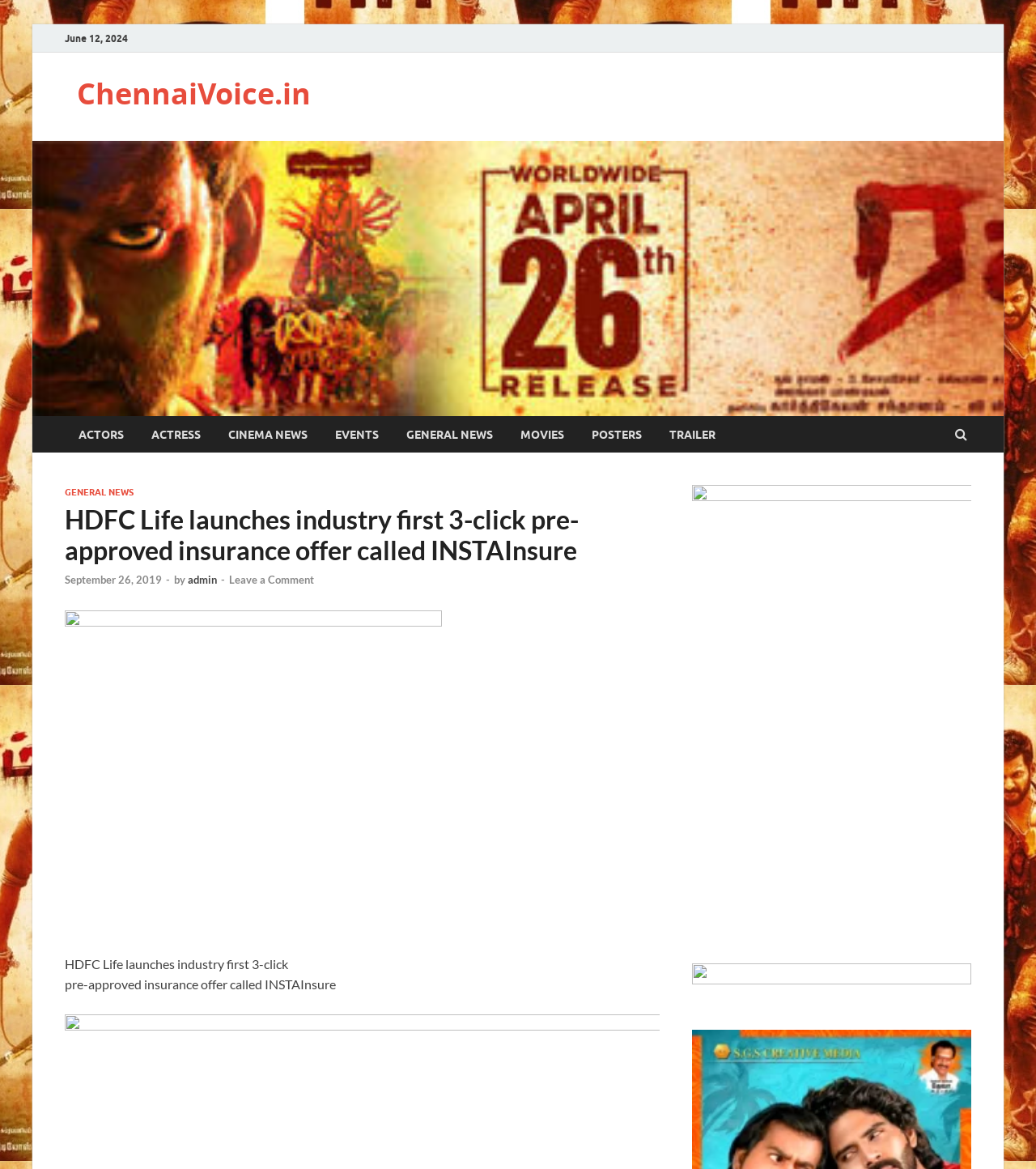Respond to the question below with a single word or phrase:
How many clicks are required for the pre-approved insurance offer?

3 clicks